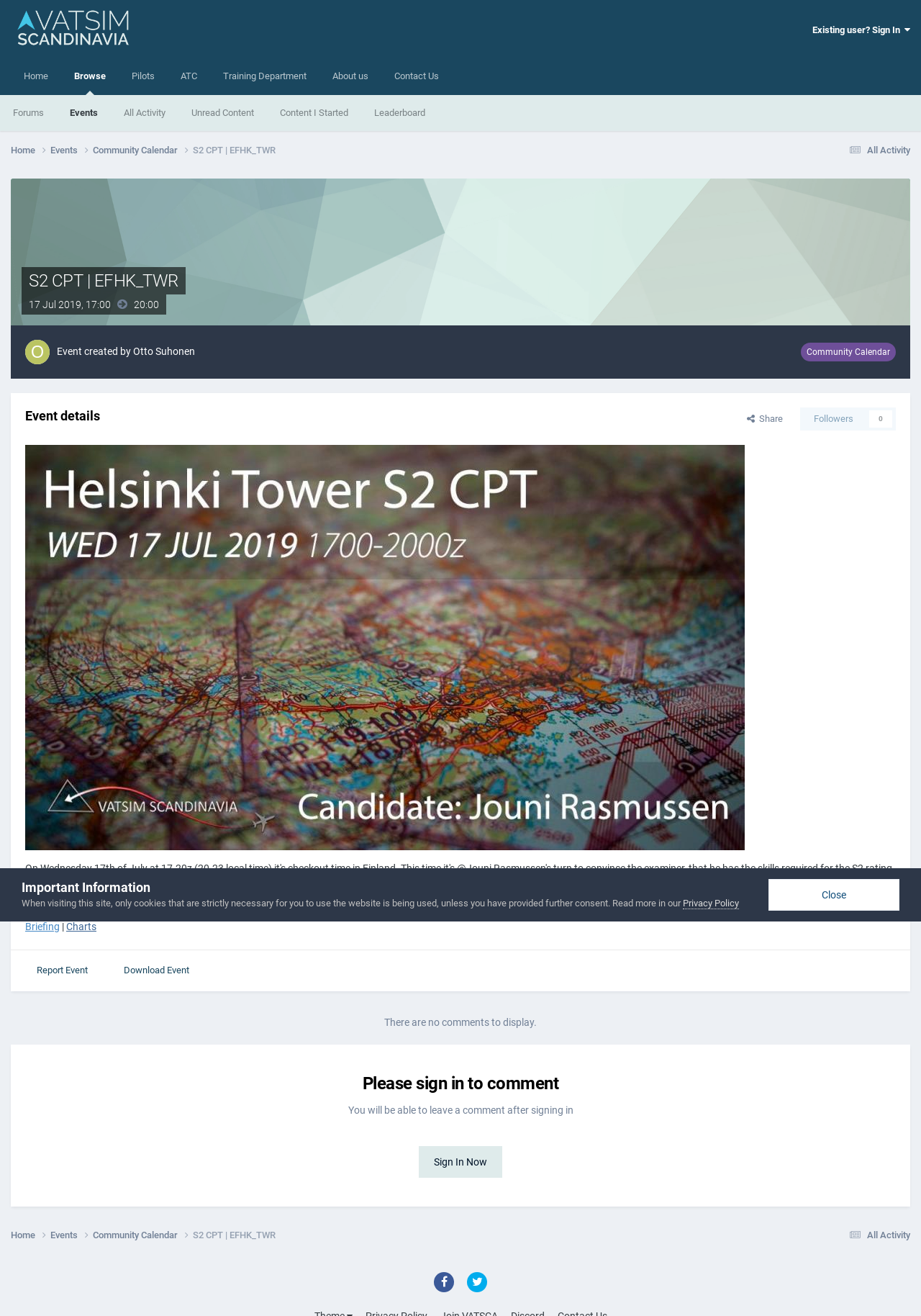What is the start time of the event? Look at the image and give a one-word or short phrase answer.

17:00